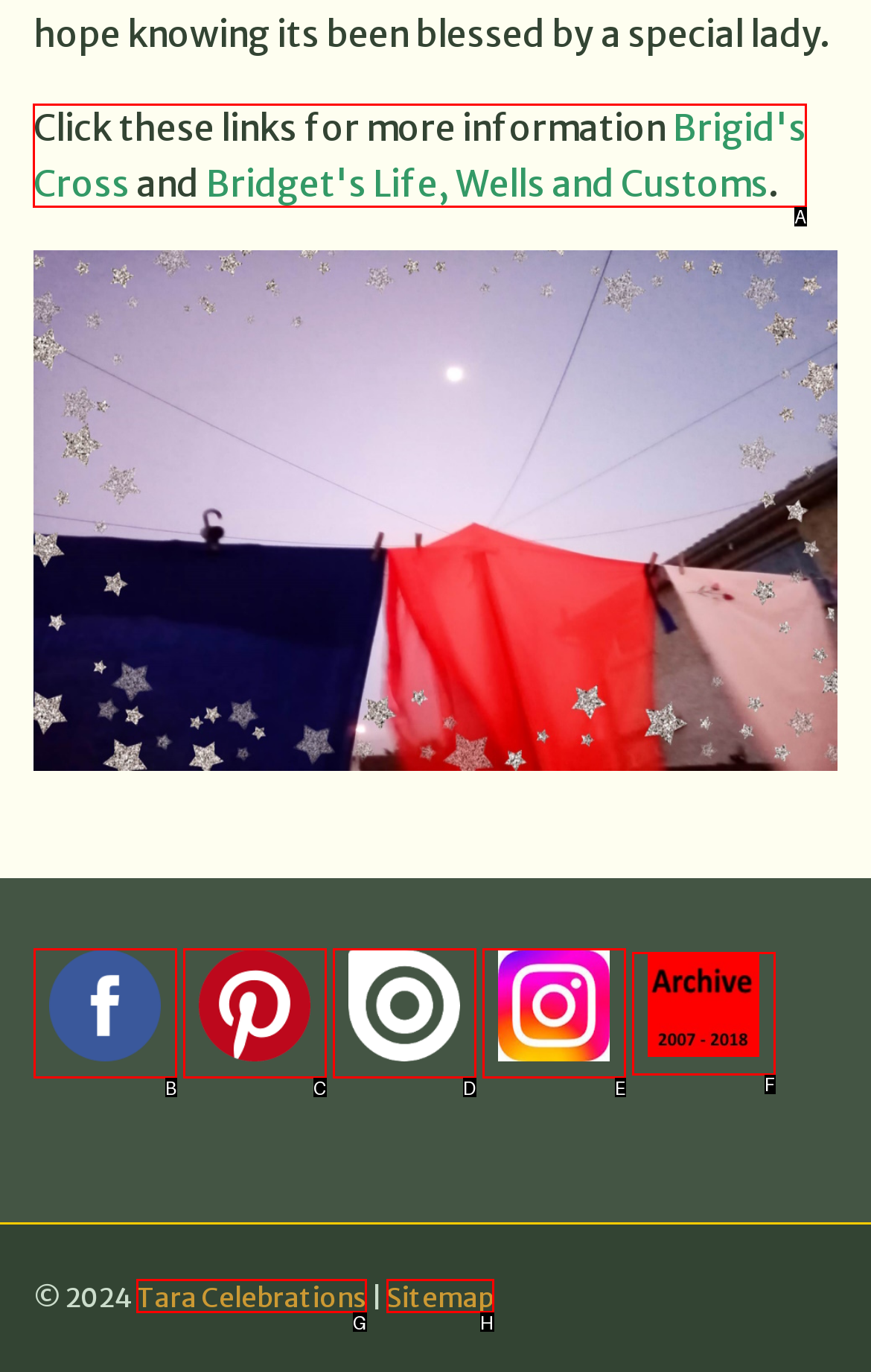Select the HTML element that needs to be clicked to perform the task: Click on Brigid's Cross link. Reply with the letter of the chosen option.

A